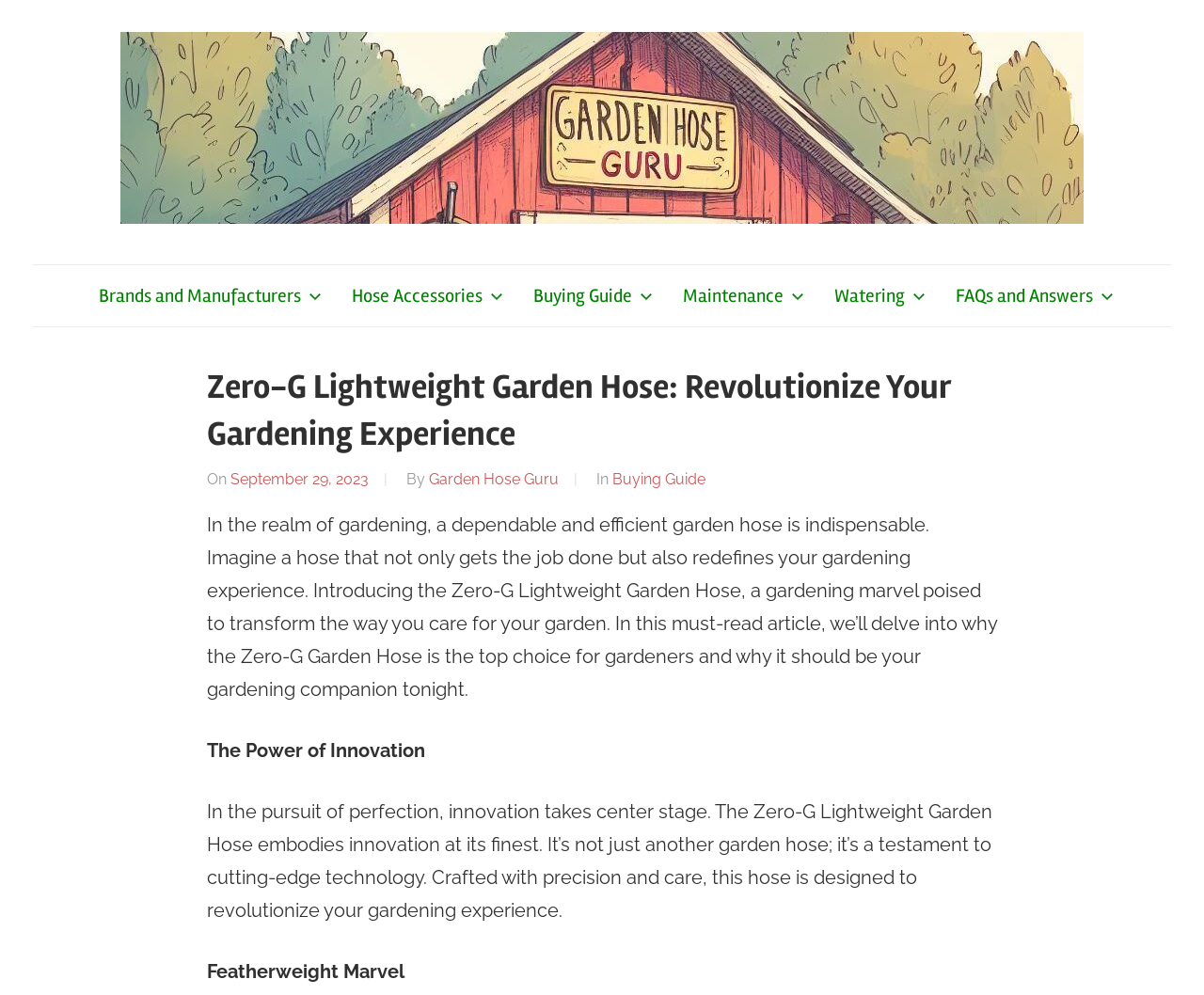What is the key feature of the Zero-G garden hose?
Based on the image, answer the question in a detailed manner.

I inferred this answer by reading the heading 'Zero-G Lightweight Garden Hose' and the subheading 'Featherweight Marvel', which suggests that the key feature of the Zero-G garden hose is its lightweight design.